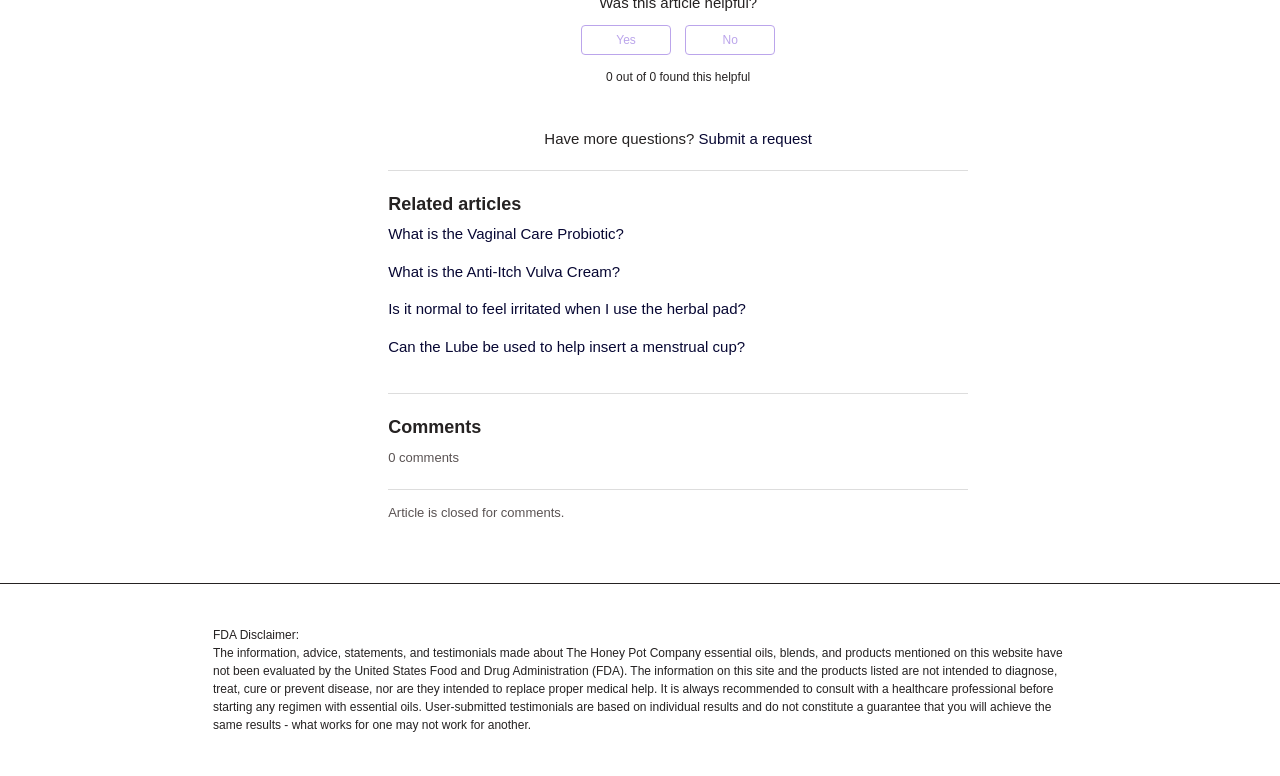Extract the bounding box for the UI element that matches this description: "Yes".

[0.454, 0.032, 0.524, 0.071]